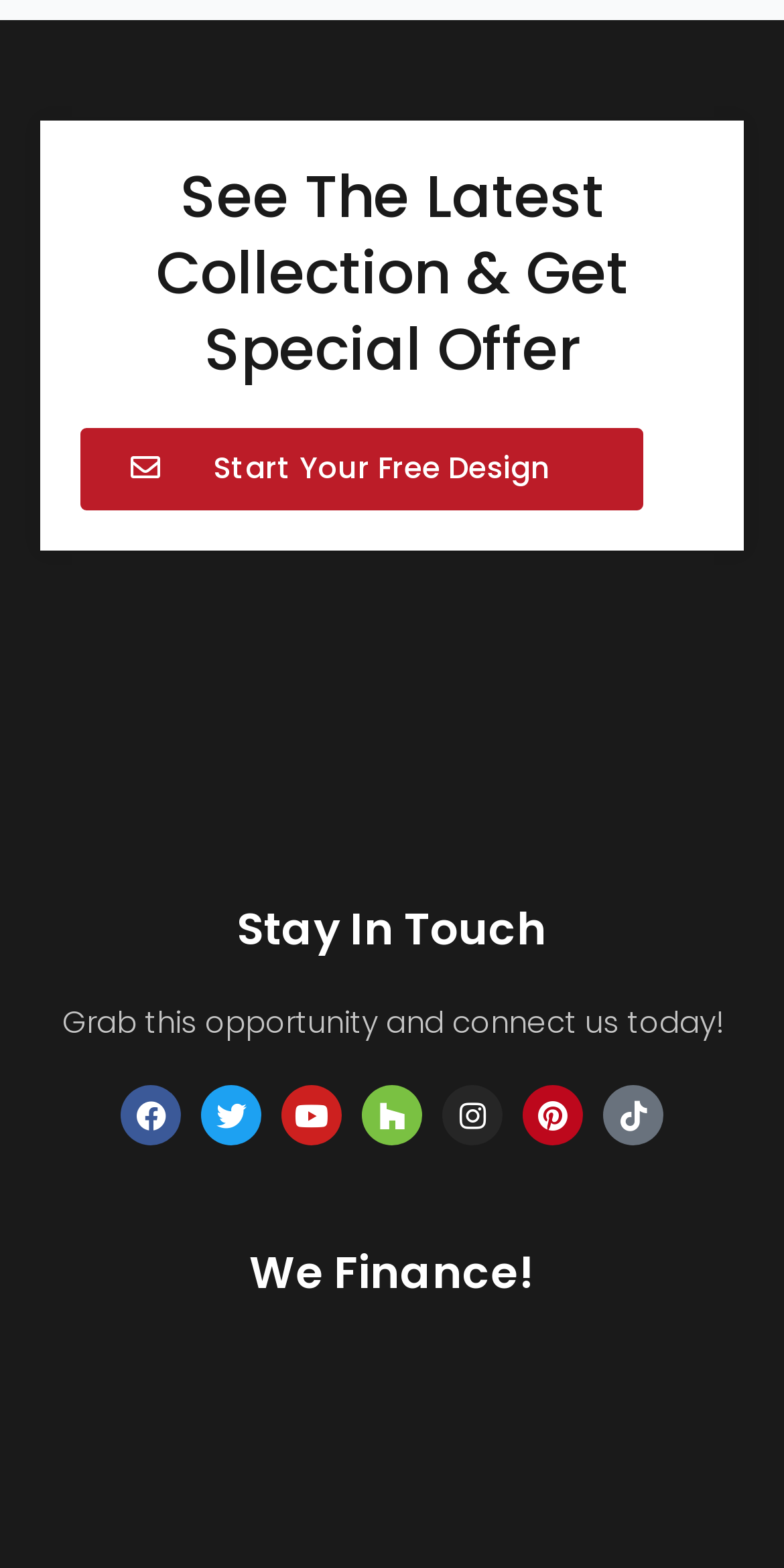Please determine the bounding box coordinates of the element's region to click in order to carry out the following instruction: "Start designing for free". The coordinates should be four float numbers between 0 and 1, i.e., [left, top, right, bottom].

[0.103, 0.273, 0.821, 0.325]